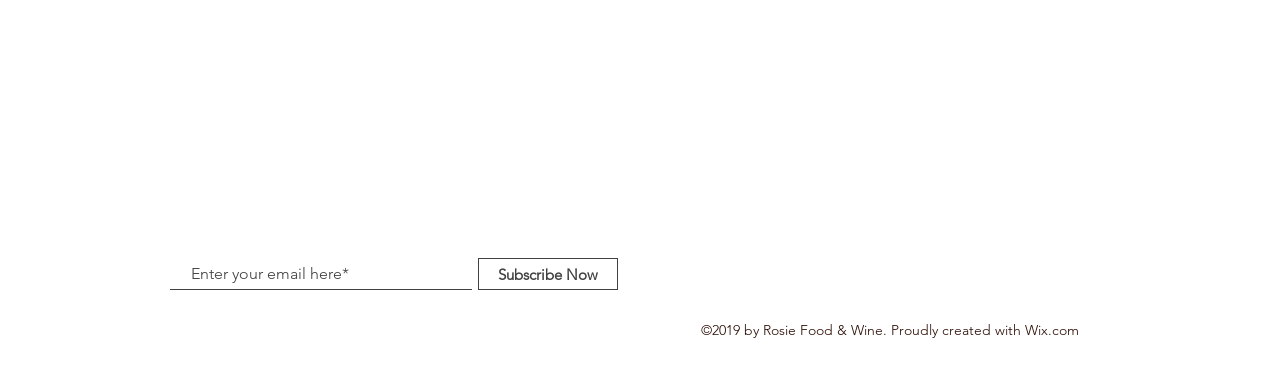Please respond to the question using a single word or phrase:
What is the email address to contact for more information?

brooke@rosiefoodandwine.com